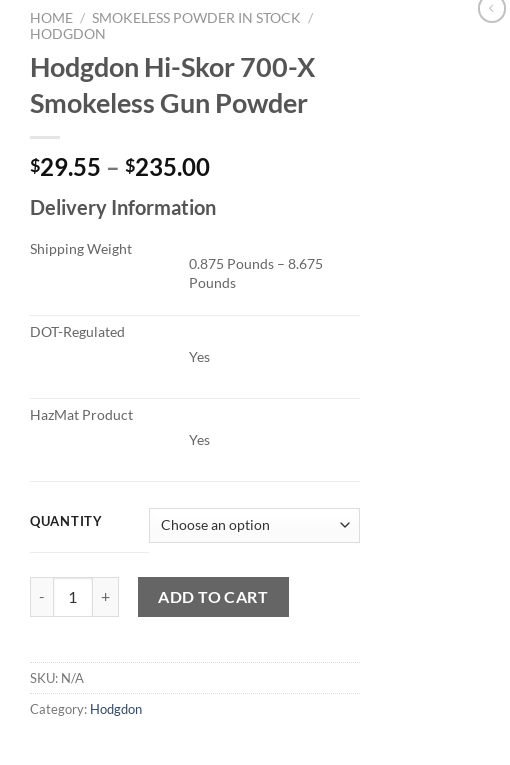Use a single word or phrase to answer the question: 
Is this product a HazMat product?

Yes